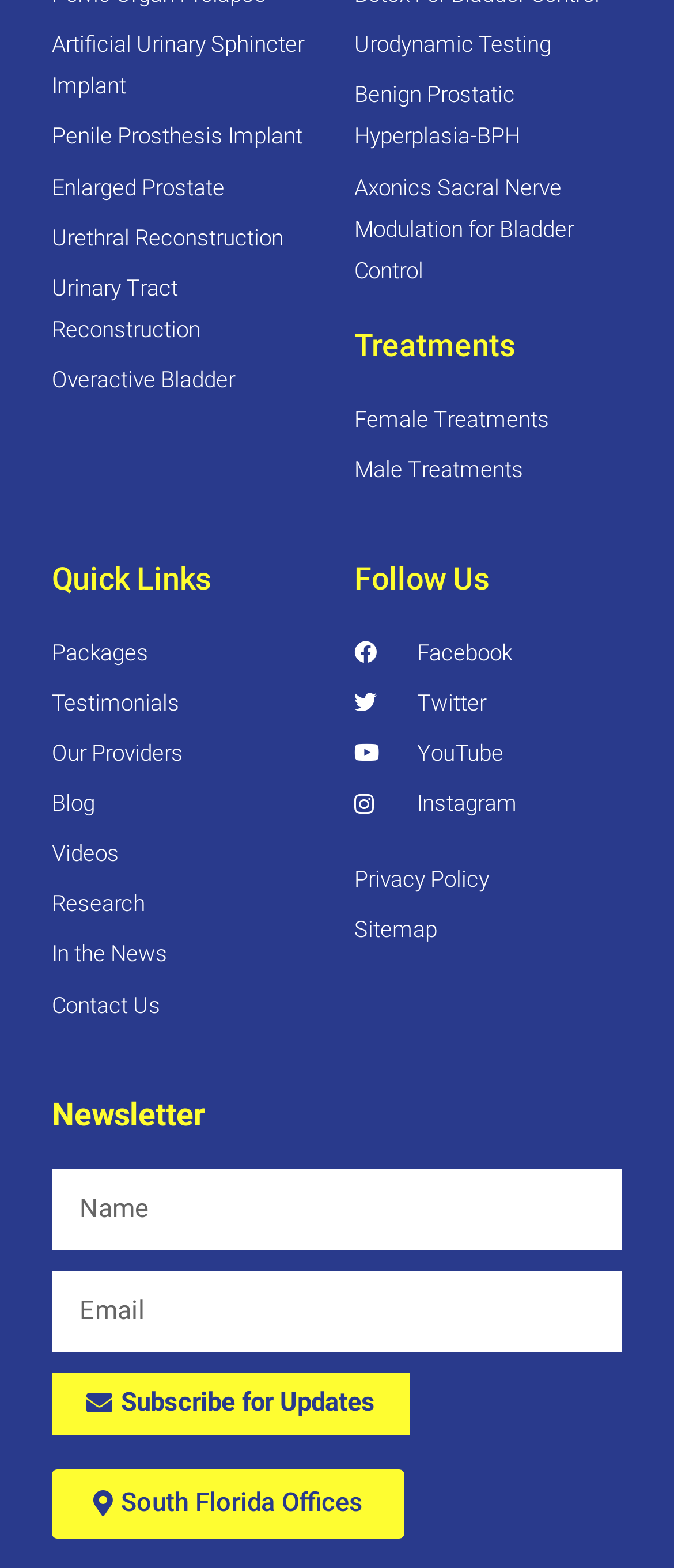Please analyze the image and provide a thorough answer to the question:
What is the purpose of the textbox labeled 'Email'?

I looked at the textbox labeled 'Email' and found that it is part of a form that allows users to subscribe for updates. The button next to the textbox is labeled 'Subscribe for Updates'.